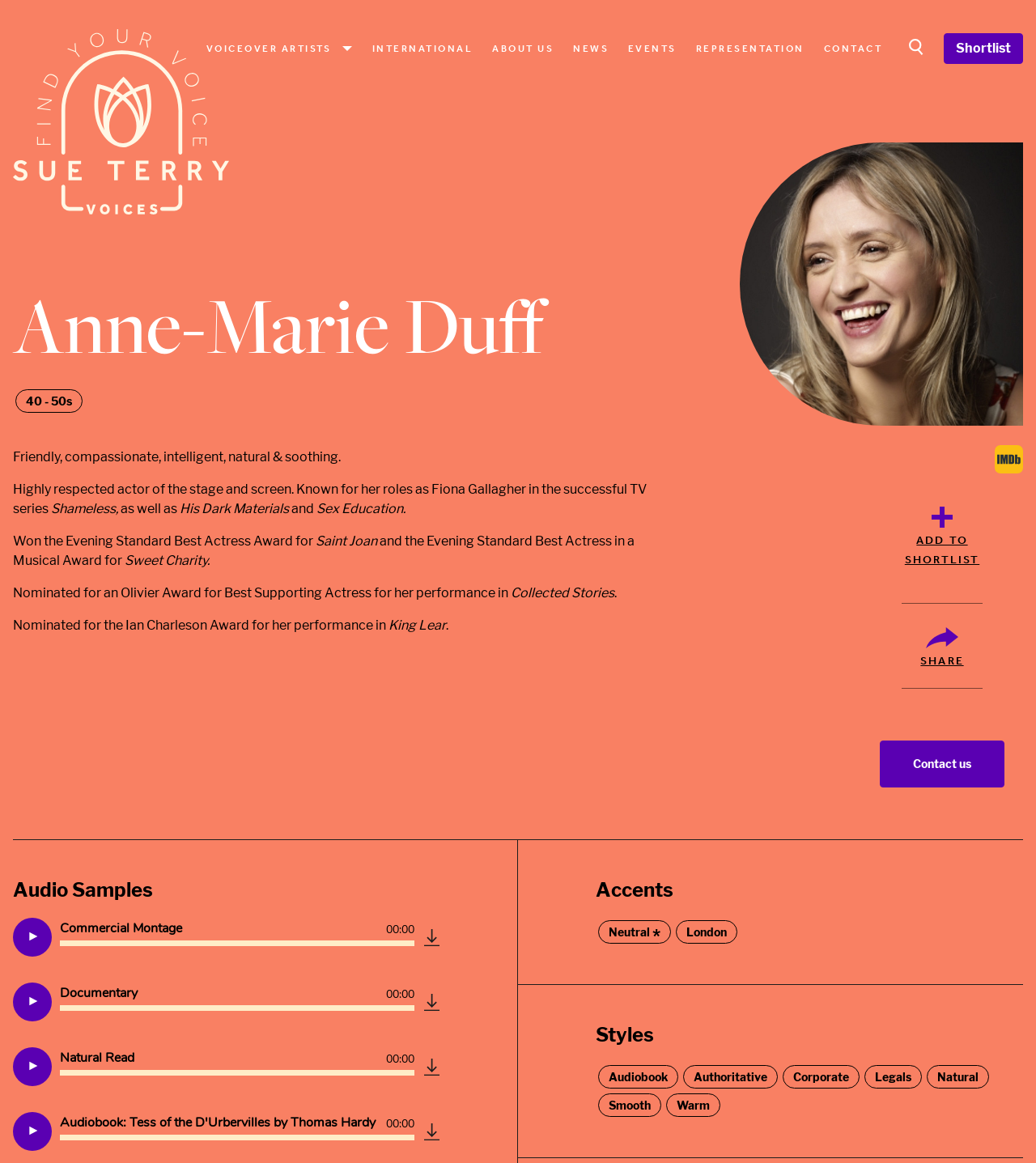Based on the description "deutsch", find the bounding box of the specified UI element.

None